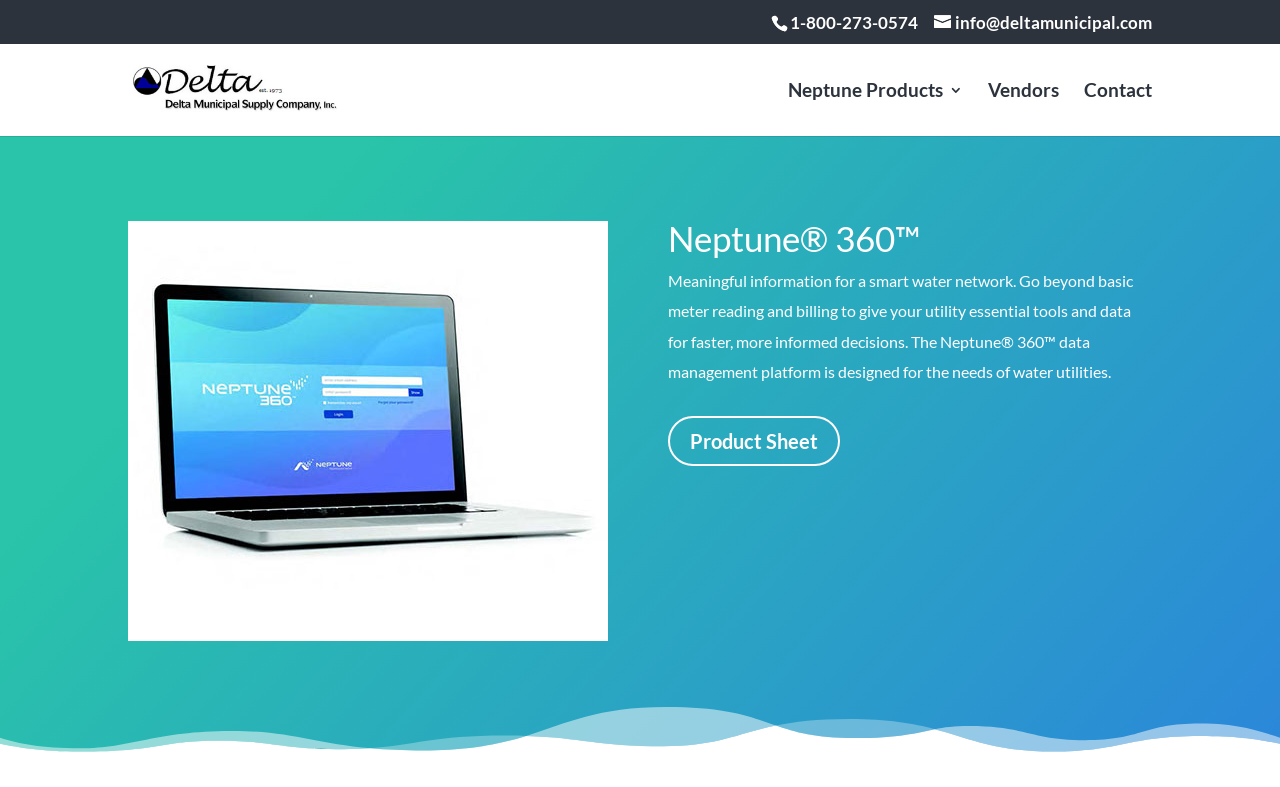What is the name of the municipality?
Please provide a full and detailed response to the question.

I found the name of the municipality by looking at the top-left section of the webpage, where I saw a link element with the text 'Delta Municipal' and an associated image with the same name.